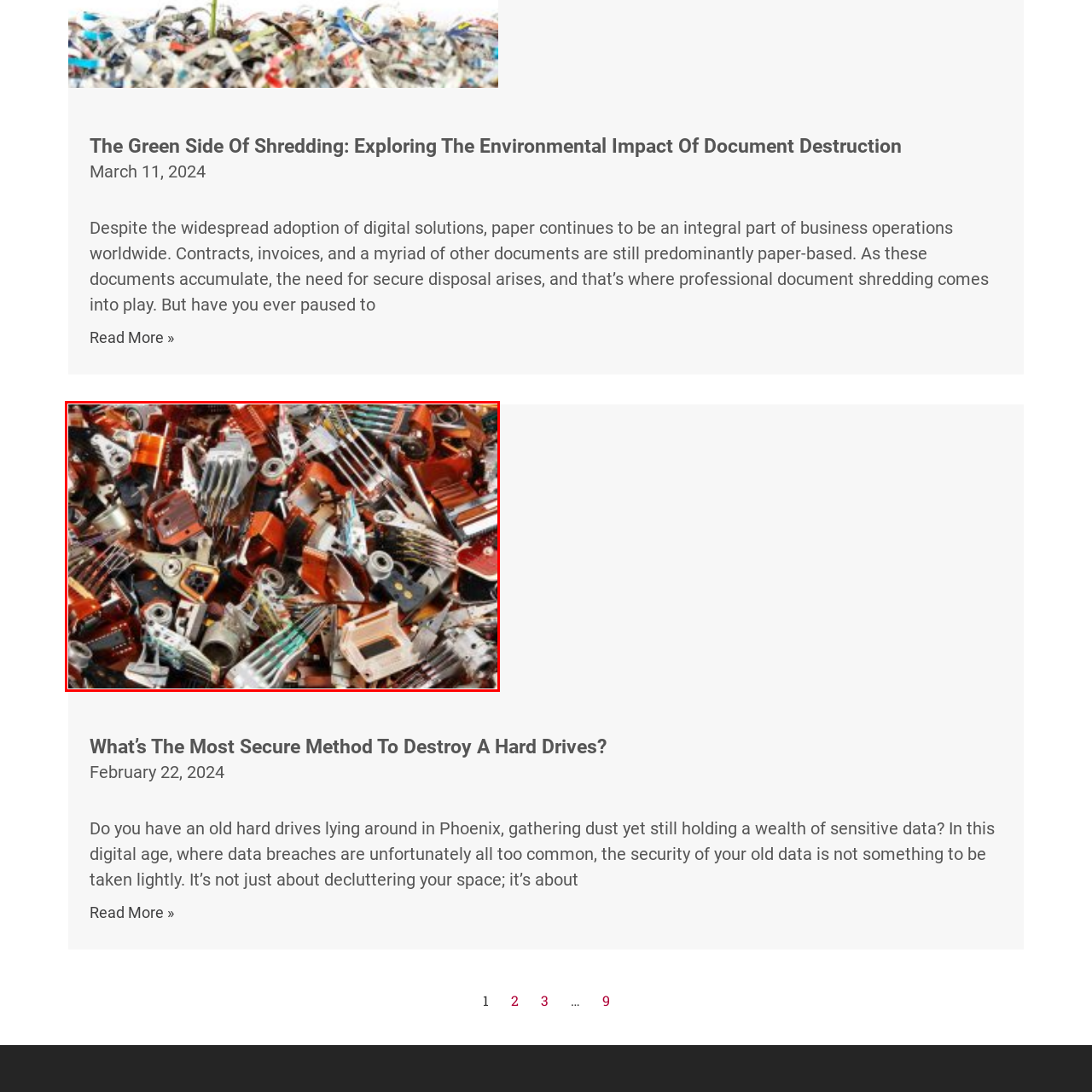Offer a detailed explanation of the image encased within the red boundary.

The image depicts a vibrant and chaotic collection of discarded hard drive components, primarily characterized by their intricate metallic designs and a mix of visual textures. This assortment showcases an array of parts such as platters, circuit boards, and other mechanical elements, some adorned with bright orange and silver hues. Each piece reflects the remnants of technology that once held valuable data, serving as a testament to the ongoing need for secure data destruction methods. This visual emphasizes the importance of responsibly handling obsolete electronic devices to prevent sensitive information from falling into the wrong hands, echoing themes discussed in the article titled "What’s The Most Secure Method To Destroy A Hard Drives?".